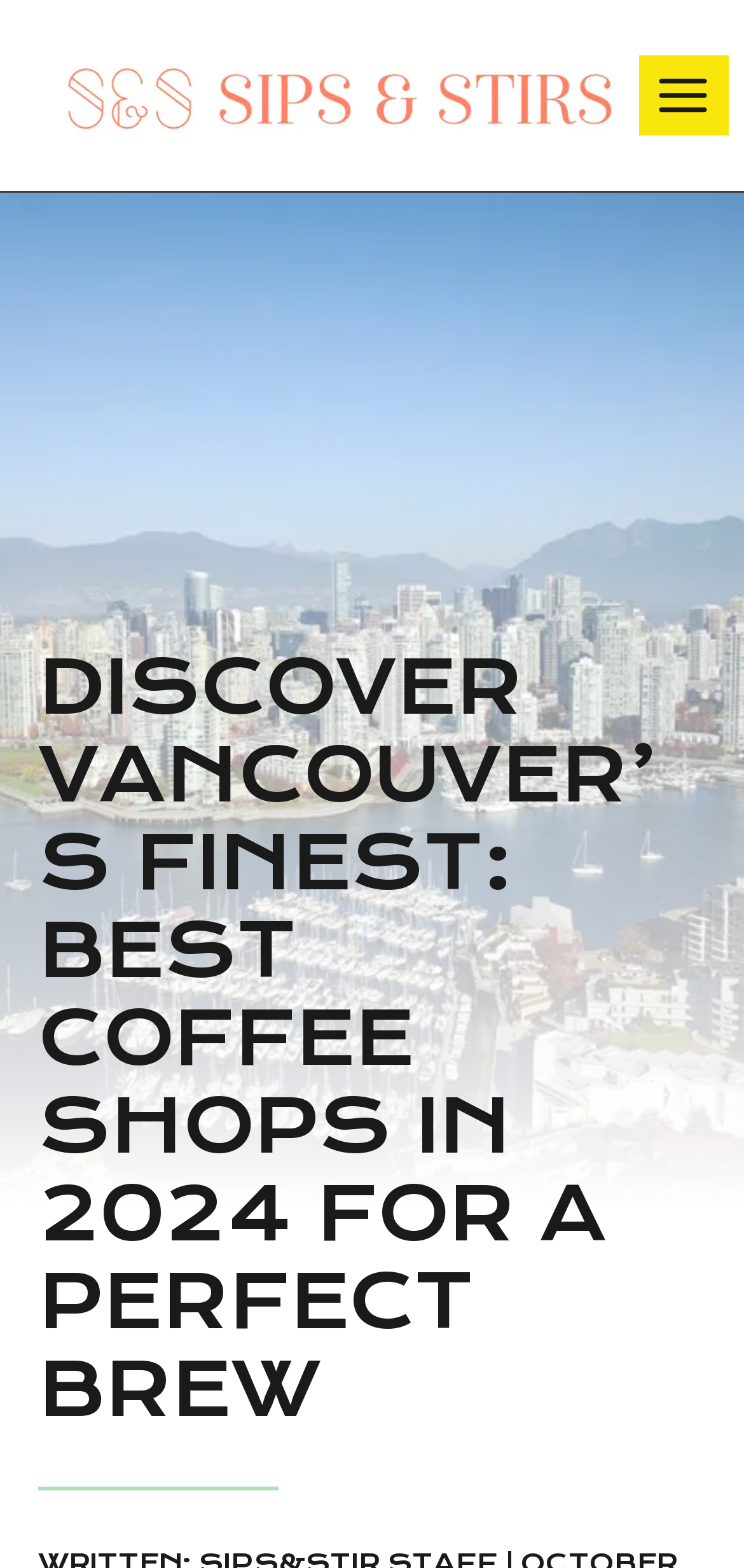What is the text of the webpage's headline?

DISCOVER VANCOUVER’S FINEST: BEST COFFEE SHOPS IN 2024 FOR A PERFECT BREW